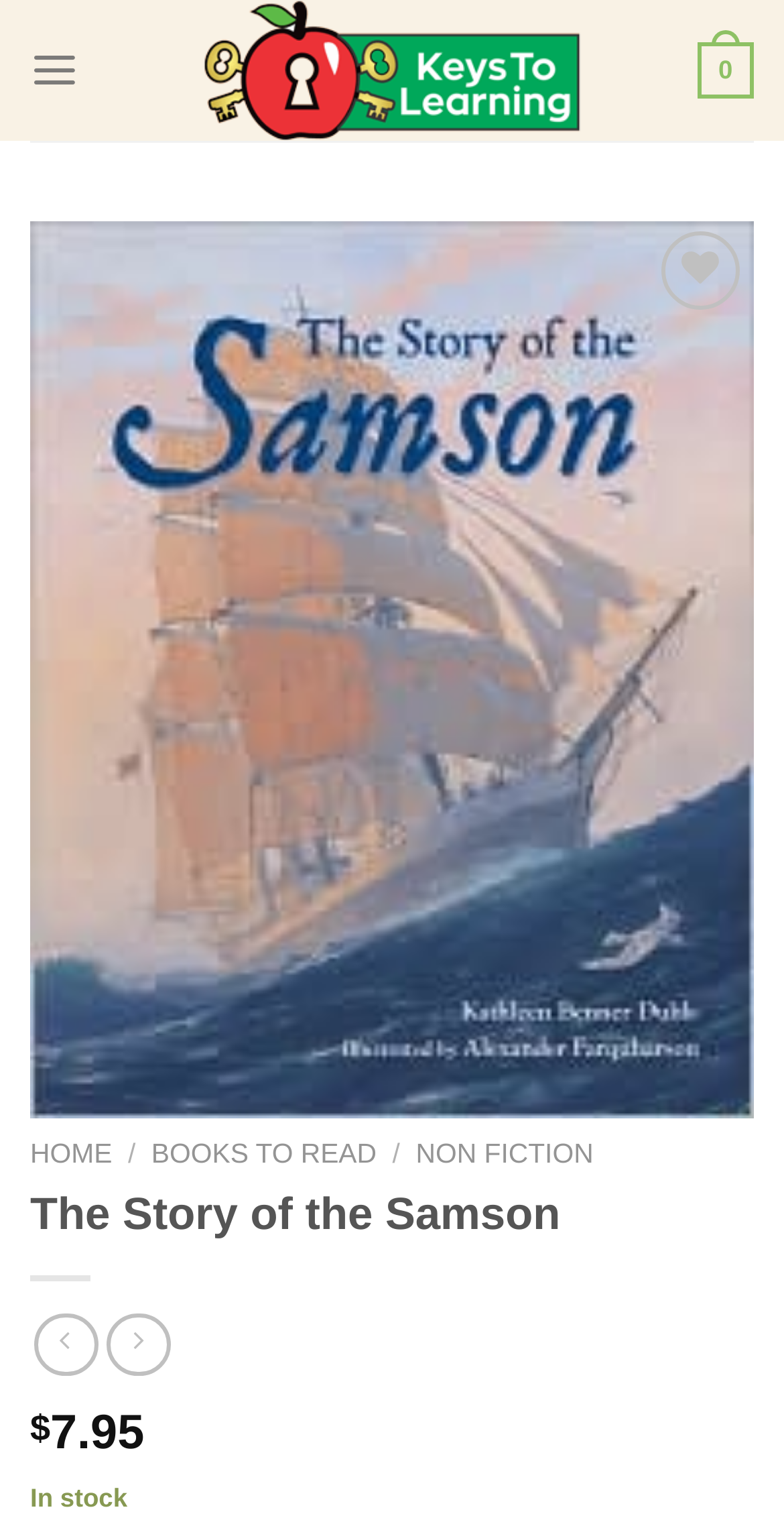What is the price of the book?
Please provide an in-depth and detailed response to the question.

I found the price of the book by looking at the bottom of the webpage, where I saw a static text element with the symbol '$' followed by the number '7.95'.